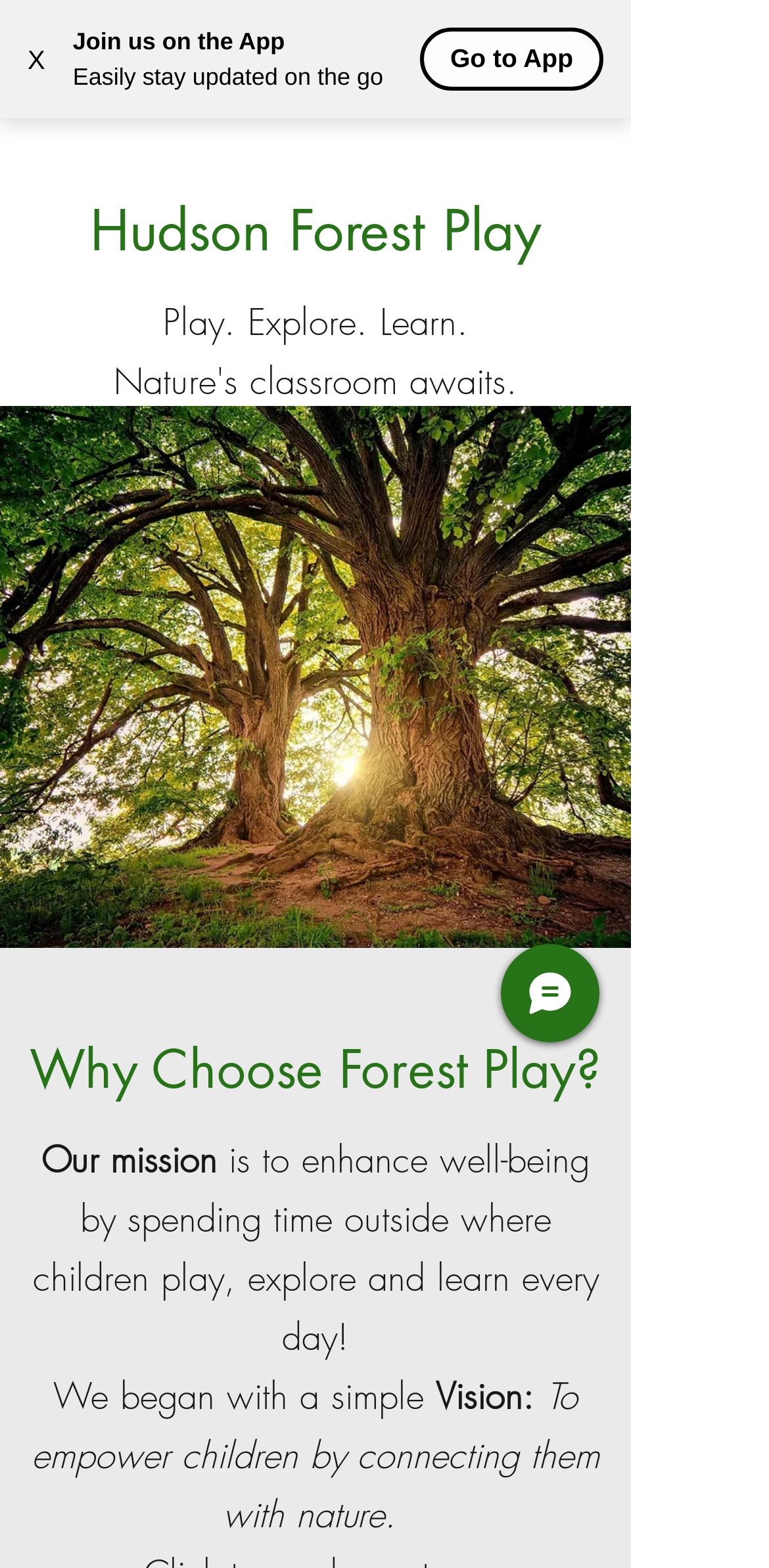Locate the bounding box of the UI element based on this description: "aria-label="Open navigation menu"". Provide four float numbers between 0 and 1 as [left, top, right, bottom].

[0.679, 0.025, 0.782, 0.075]